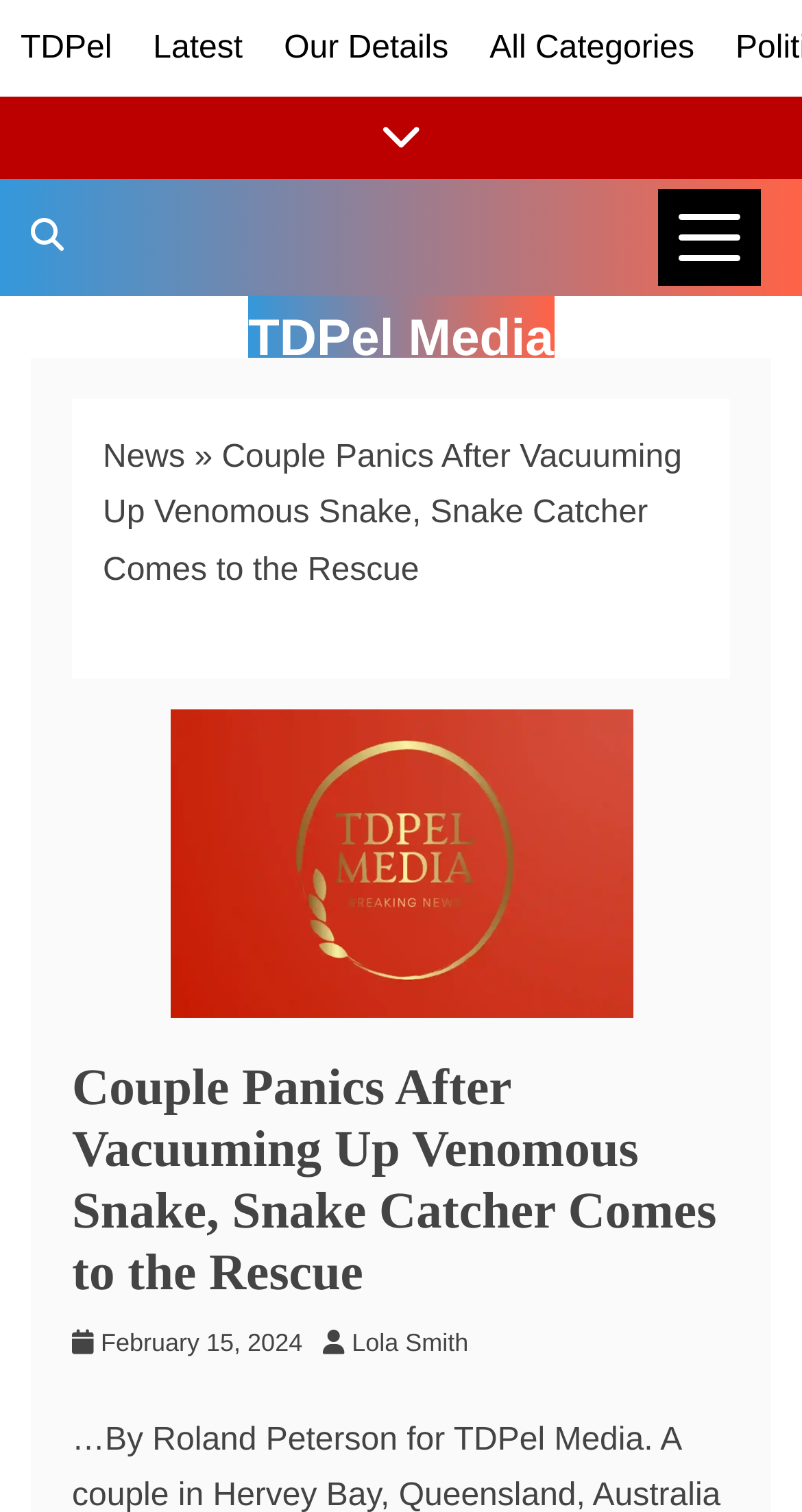Show me the bounding box coordinates of the clickable region to achieve the task as per the instruction: "search for news".

[0.0, 0.119, 0.118, 0.196]